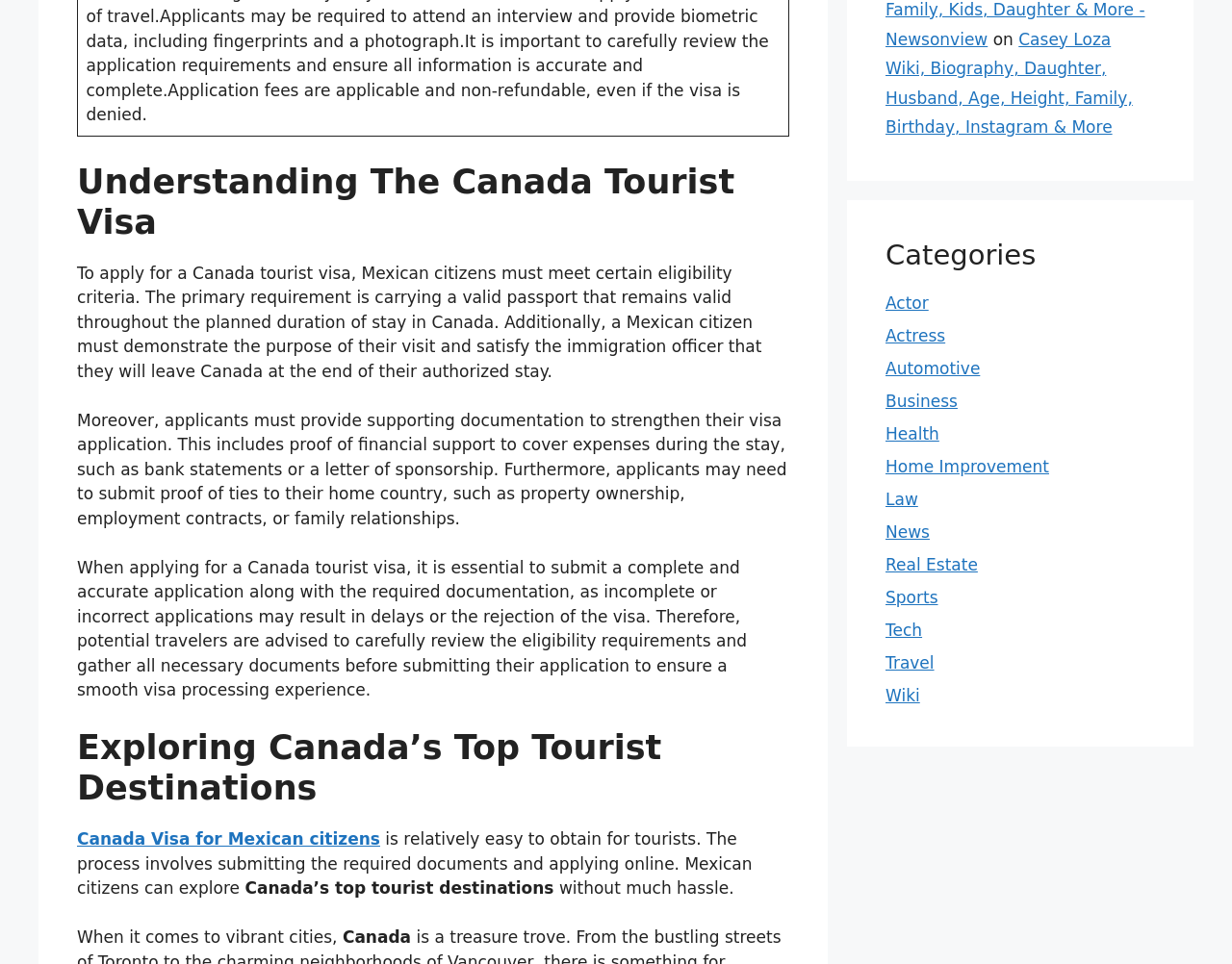Identify the bounding box coordinates for the region to click in order to carry out this instruction: "Read about 'Understanding The Canada Tourist Visa'". Provide the coordinates using four float numbers between 0 and 1, formatted as [left, top, right, bottom].

[0.062, 0.167, 0.641, 0.251]